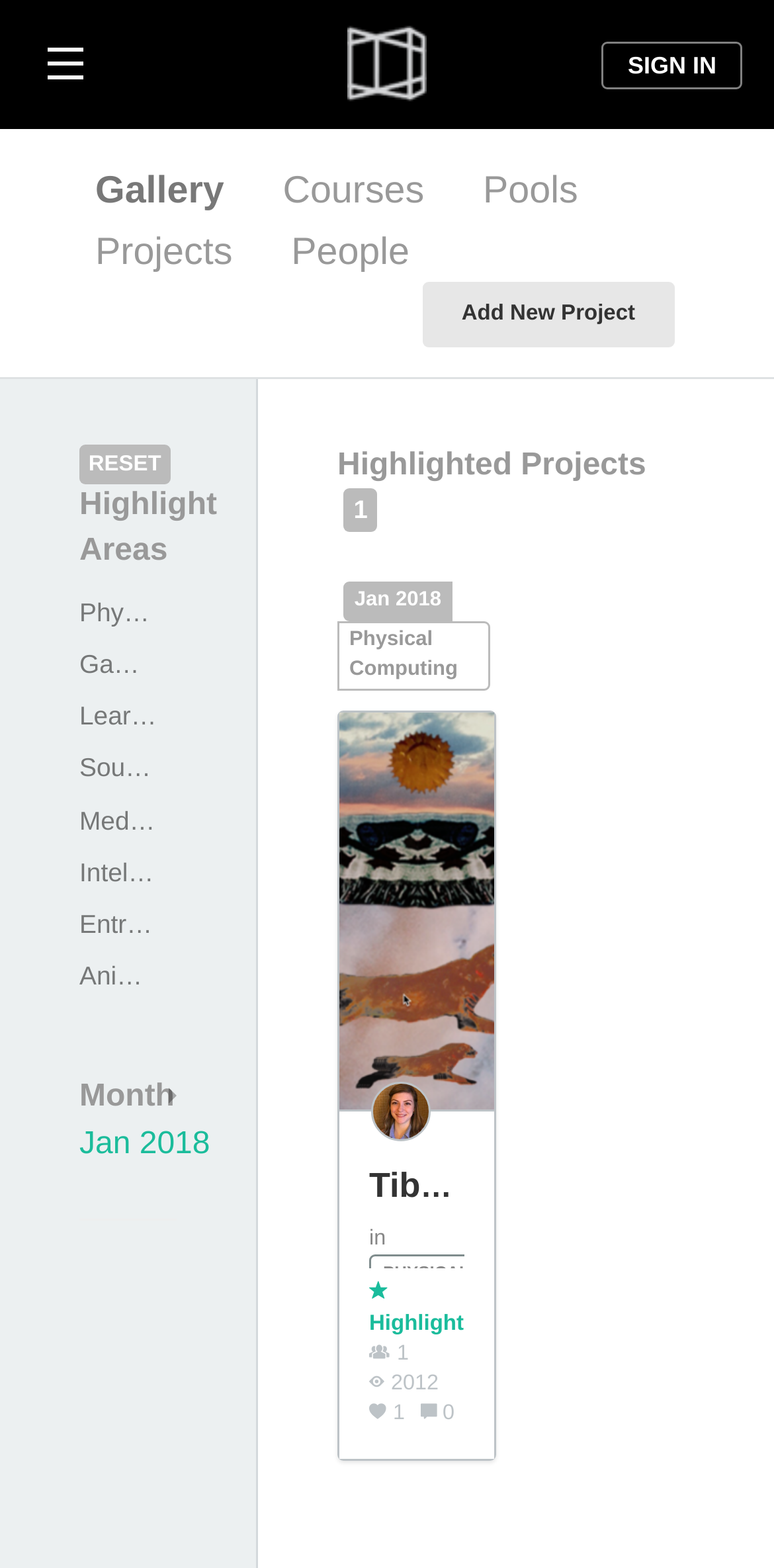What is the current month selected in the dropdown menu?
Please answer the question with a detailed and comprehensive explanation.

The current month selected in the dropdown menu is 'Jan 2018' because it is displayed as the selected option in the 'Month' dropdown menu, which is located below the 'Highlighted Projects 1' heading.